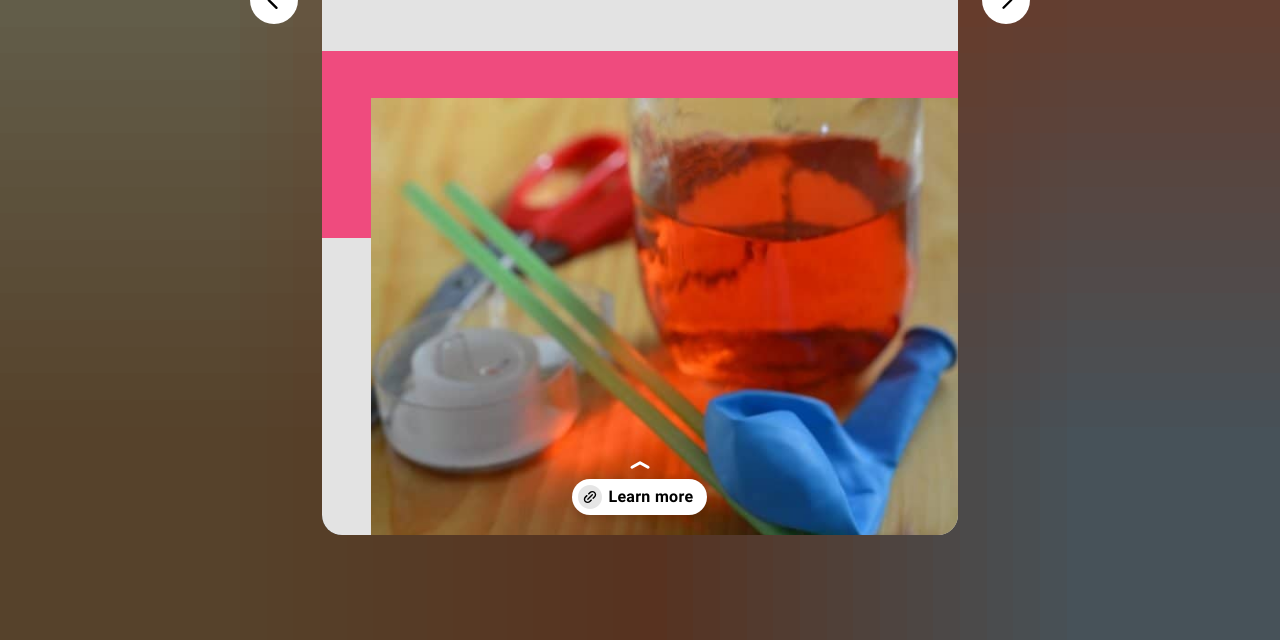Please specify the bounding box coordinates in the format (top-left x, top-left y, bottom-right x, bottom-right y), with values ranging from 0 to 1. Identify the bounding box for the UI component described as follows: Learn more

[0.252, 0.719, 0.748, 0.835]